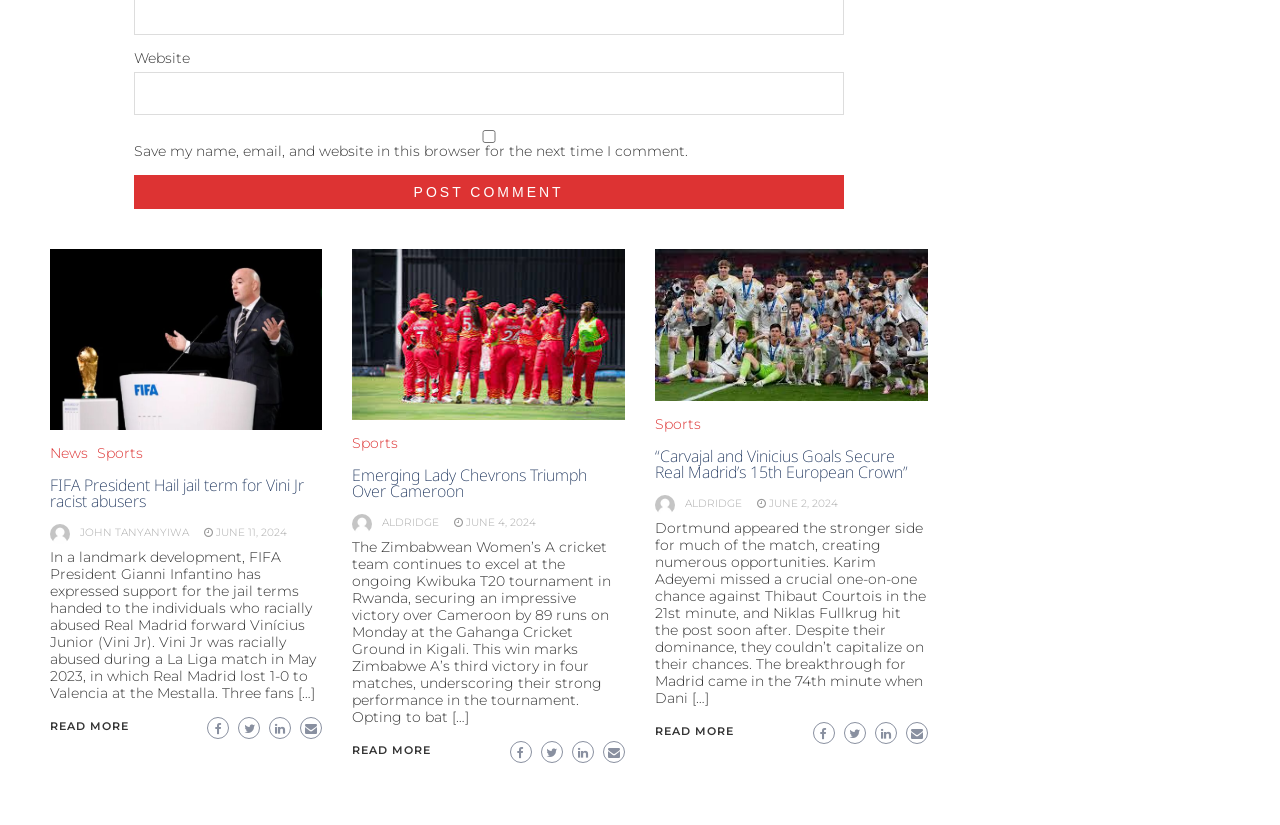Extract the bounding box coordinates for the described element: "Sports". The coordinates should be represented as four float numbers between 0 and 1: [left, top, right, bottom].

[0.275, 0.526, 0.311, 0.548]